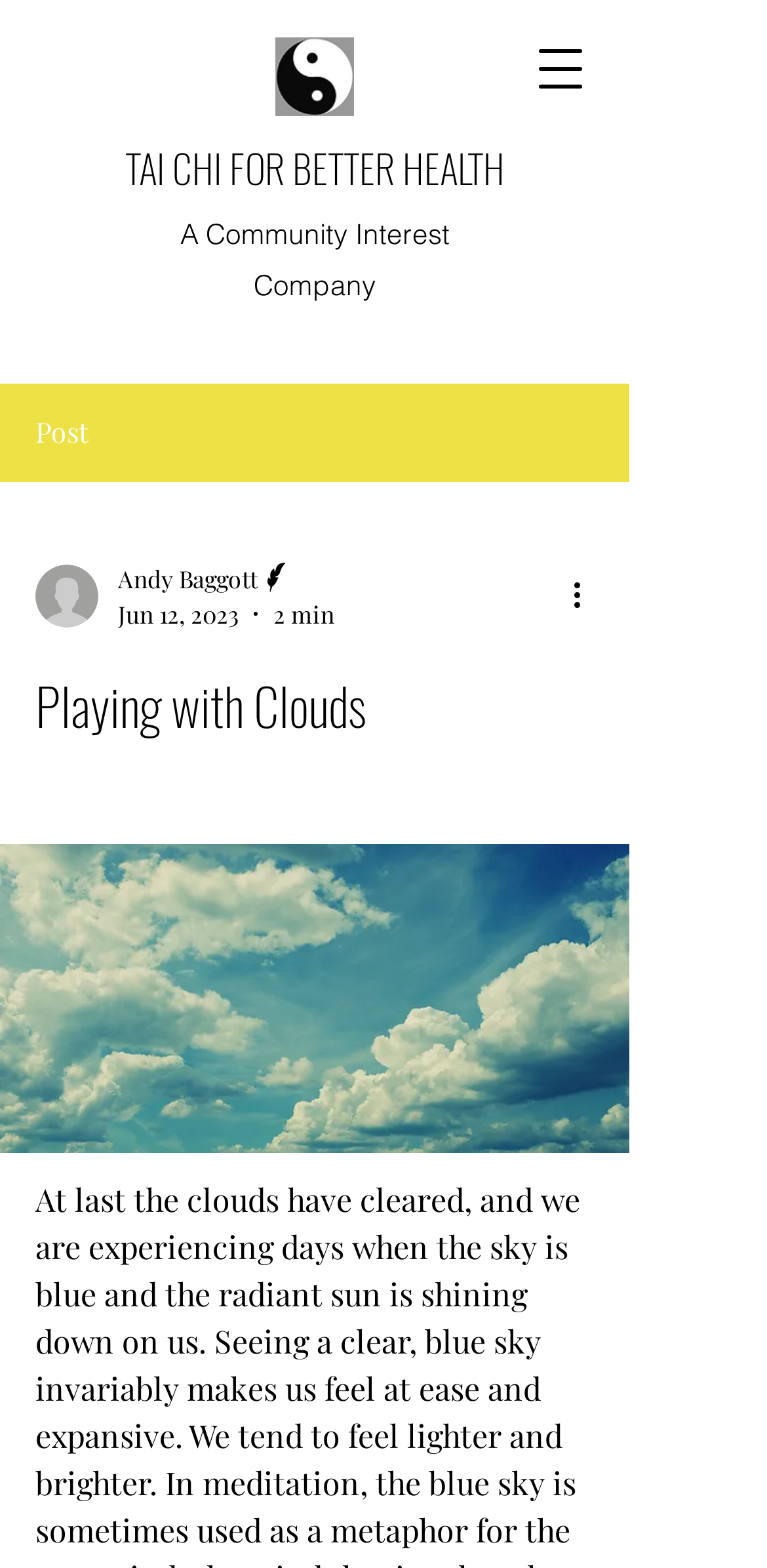Please answer the following question using a single word or phrase: 
What is the date of the latest article?

Jun 12, 2023